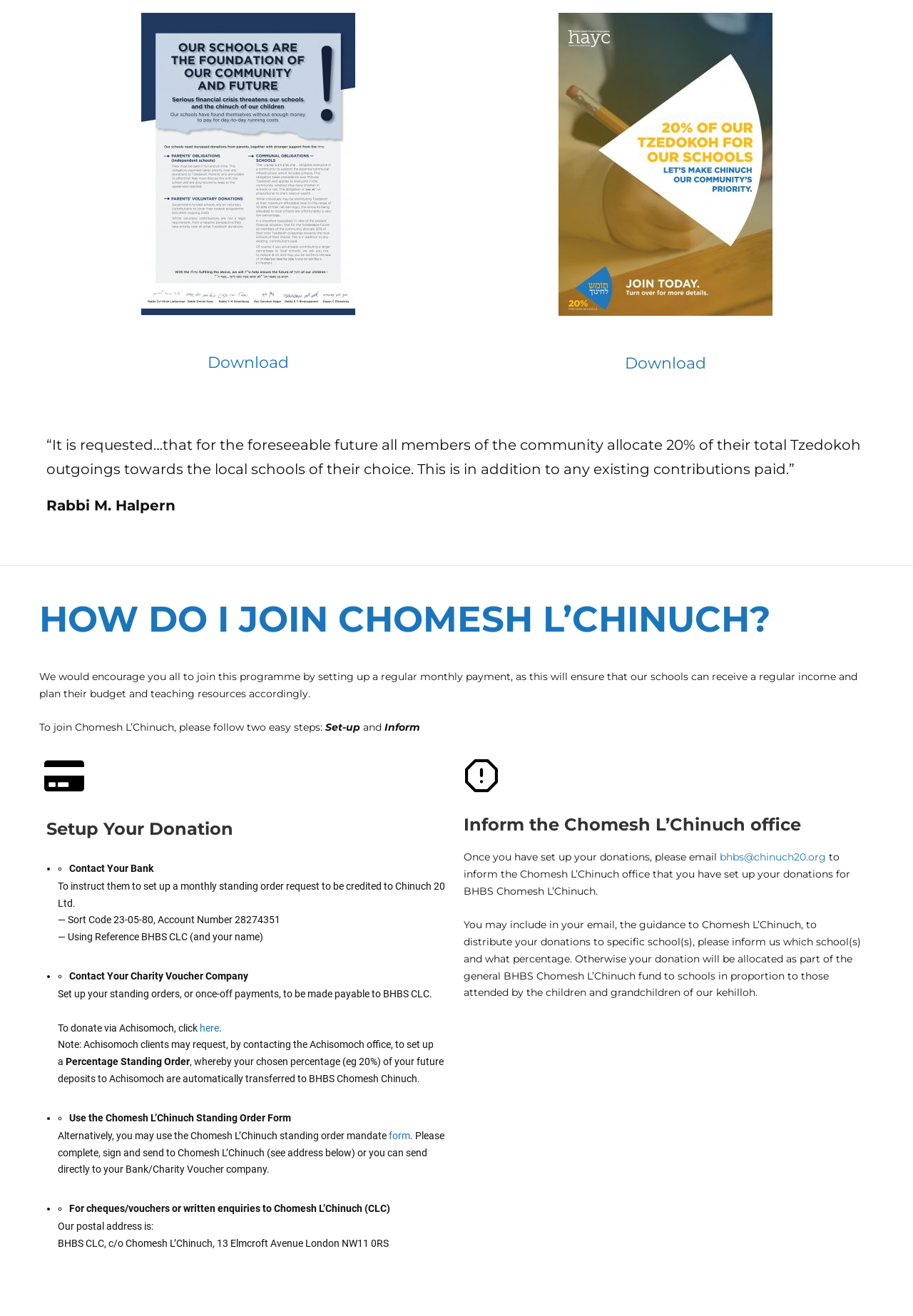How can I join Chomesh L’Chinuch?
Please respond to the question thoroughly and include all relevant details.

I found the answer by reading the StaticText element with the text 'HOW DO I JOIN CHOMESH L’CHINUCH?' at coordinates [0.043, 0.459, 0.957, 0.482] and then looking at the subsequent text elements that provide the steps to join, which include setting up a regular monthly payment.